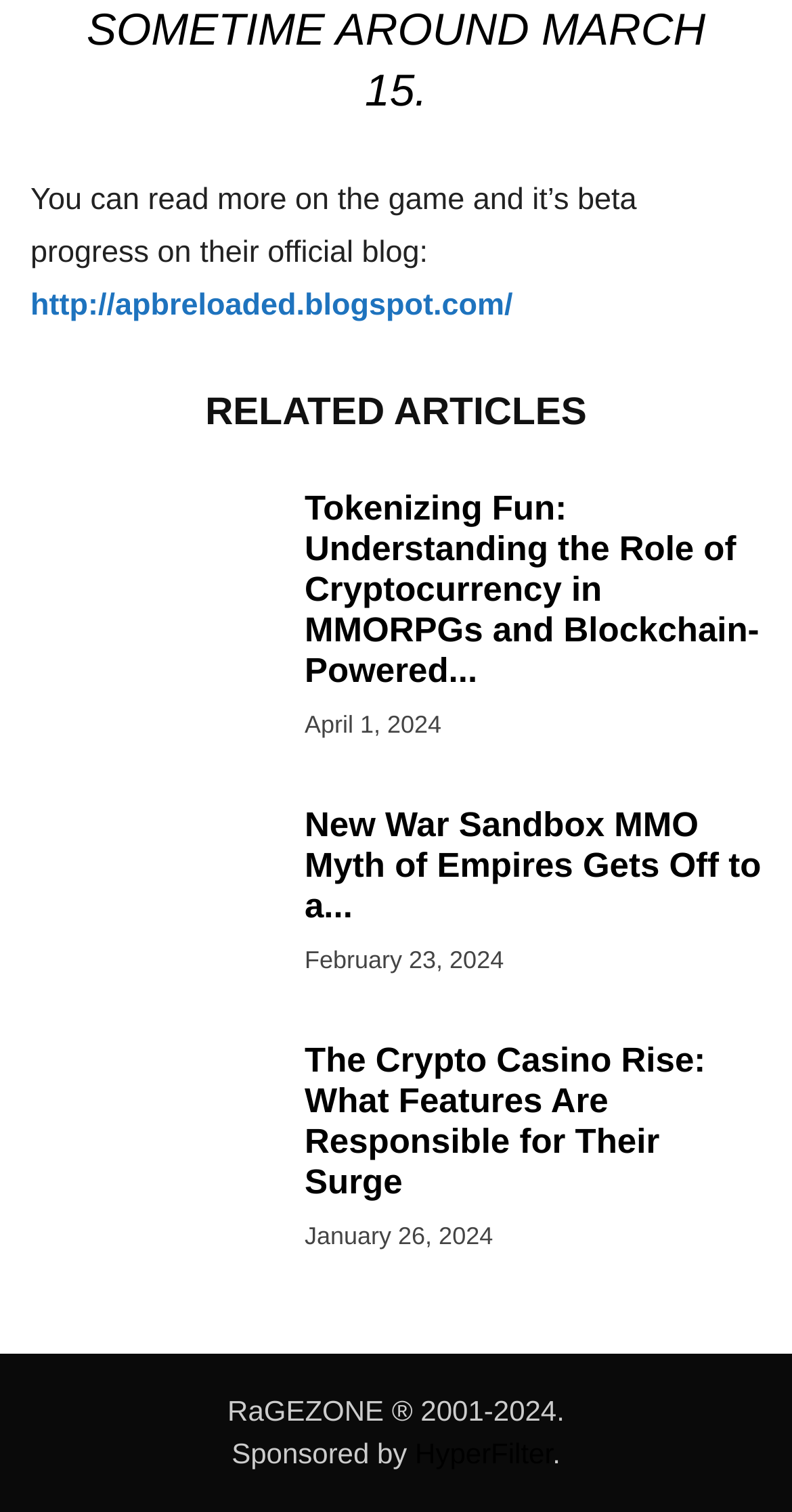Point out the bounding box coordinates of the section to click in order to follow this instruction: "View article on Tokenizing Fun".

[0.385, 0.324, 0.959, 0.457]